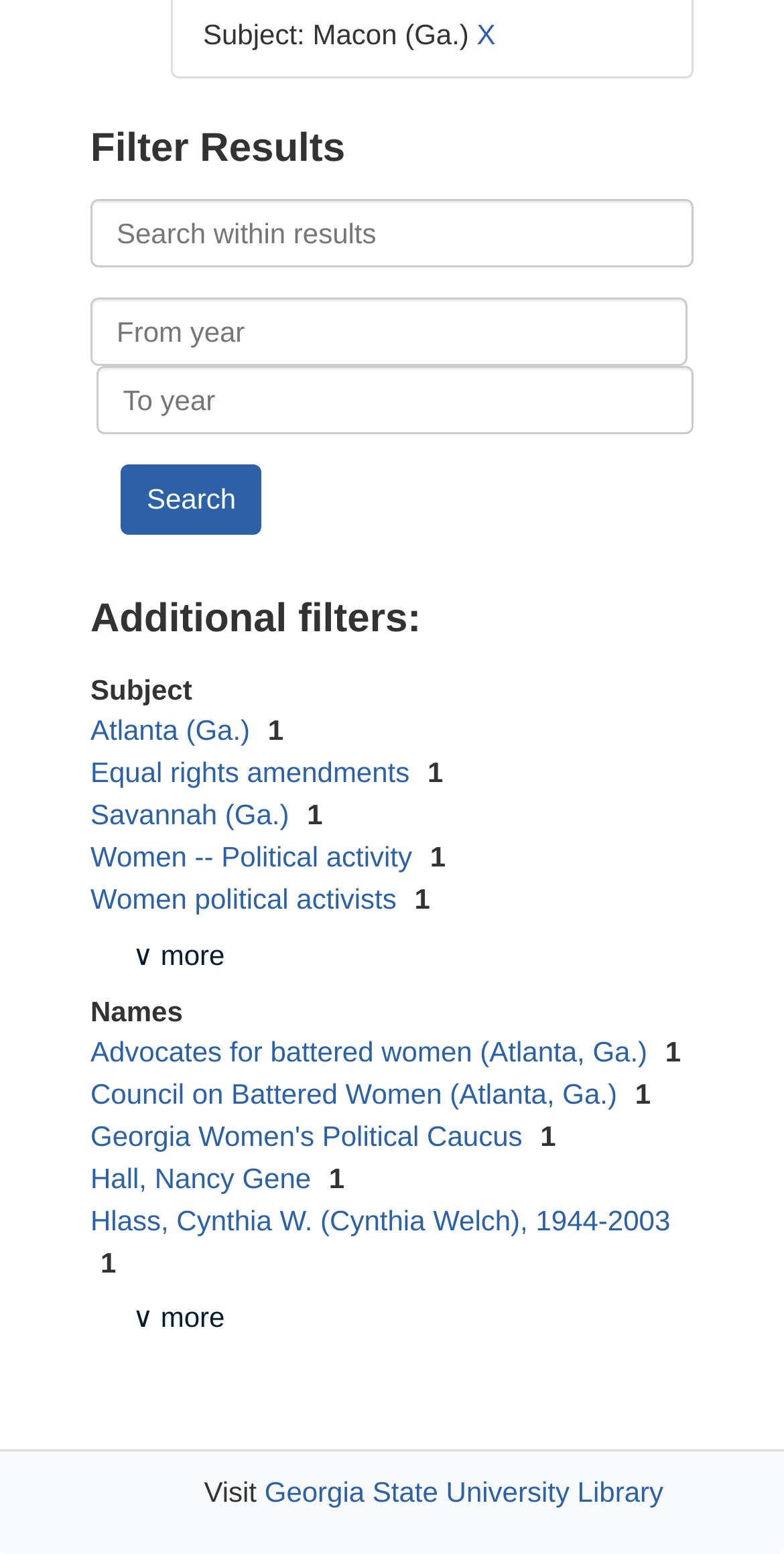Please find the bounding box coordinates of the element that must be clicked to perform the given instruction: "Search within results". The coordinates should be four float numbers from 0 to 1, i.e., [left, top, right, bottom].

[0.115, 0.128, 0.885, 0.172]